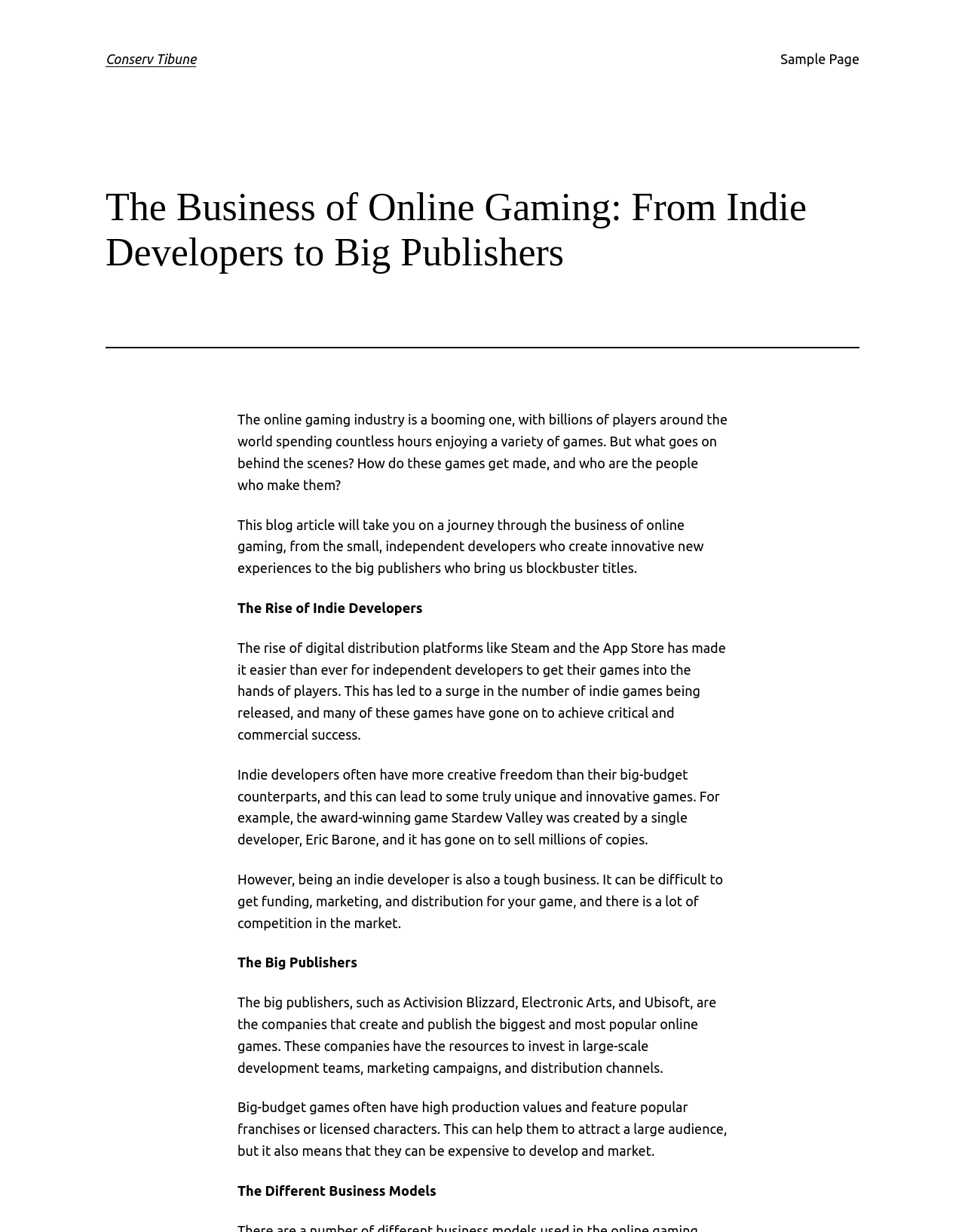Give a one-word or one-phrase response to the question:
What do big publishers invest in?

Large-scale development teams